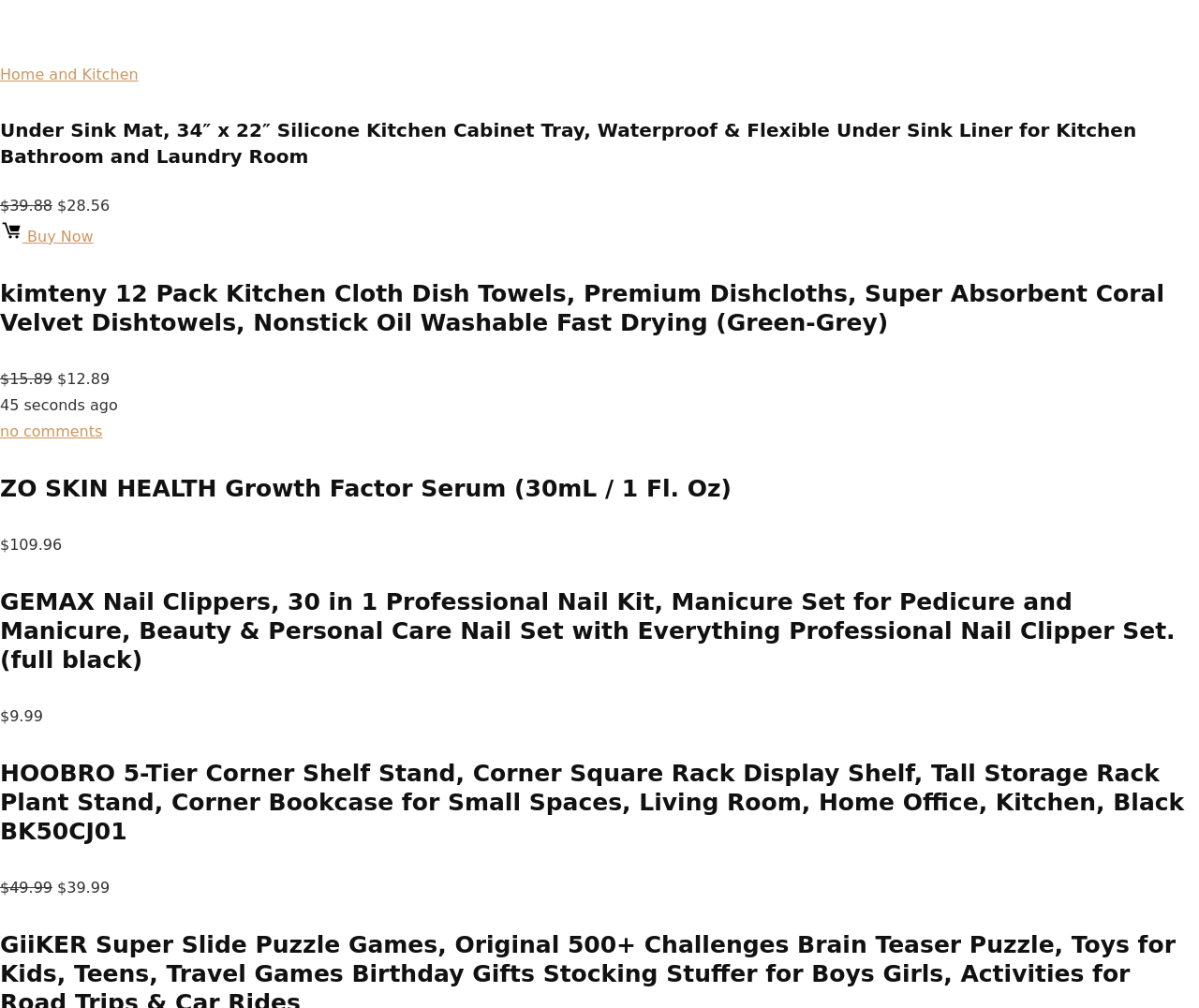Locate the bounding box coordinates of the element's region that should be clicked to carry out the following instruction: "Buy 'Under Sink Mat, 34″ x 22″ Silicone Kitchen Cabinet Tray, Waterproof & Flexible Under Sink Liner for Kitchen Bathroom and Laundry Room'". The coordinates need to be four float numbers between 0 and 1, i.e., [left, top, right, bottom].

[0.0, 0.226, 0.078, 0.243]